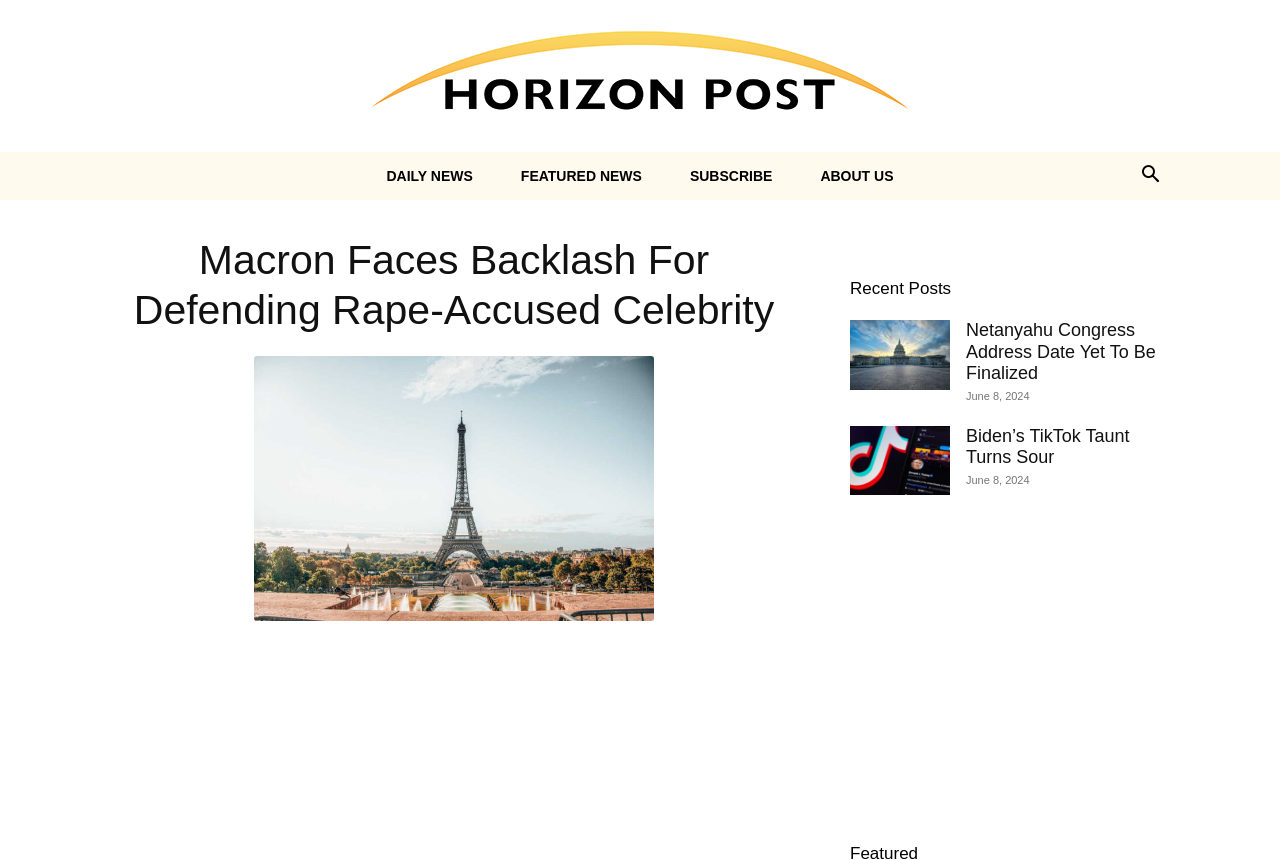Using the description: "Biden’s TikTok Taunt Turns Sour", identify the bounding box of the corresponding UI element in the screenshot.

[0.755, 0.495, 0.882, 0.543]